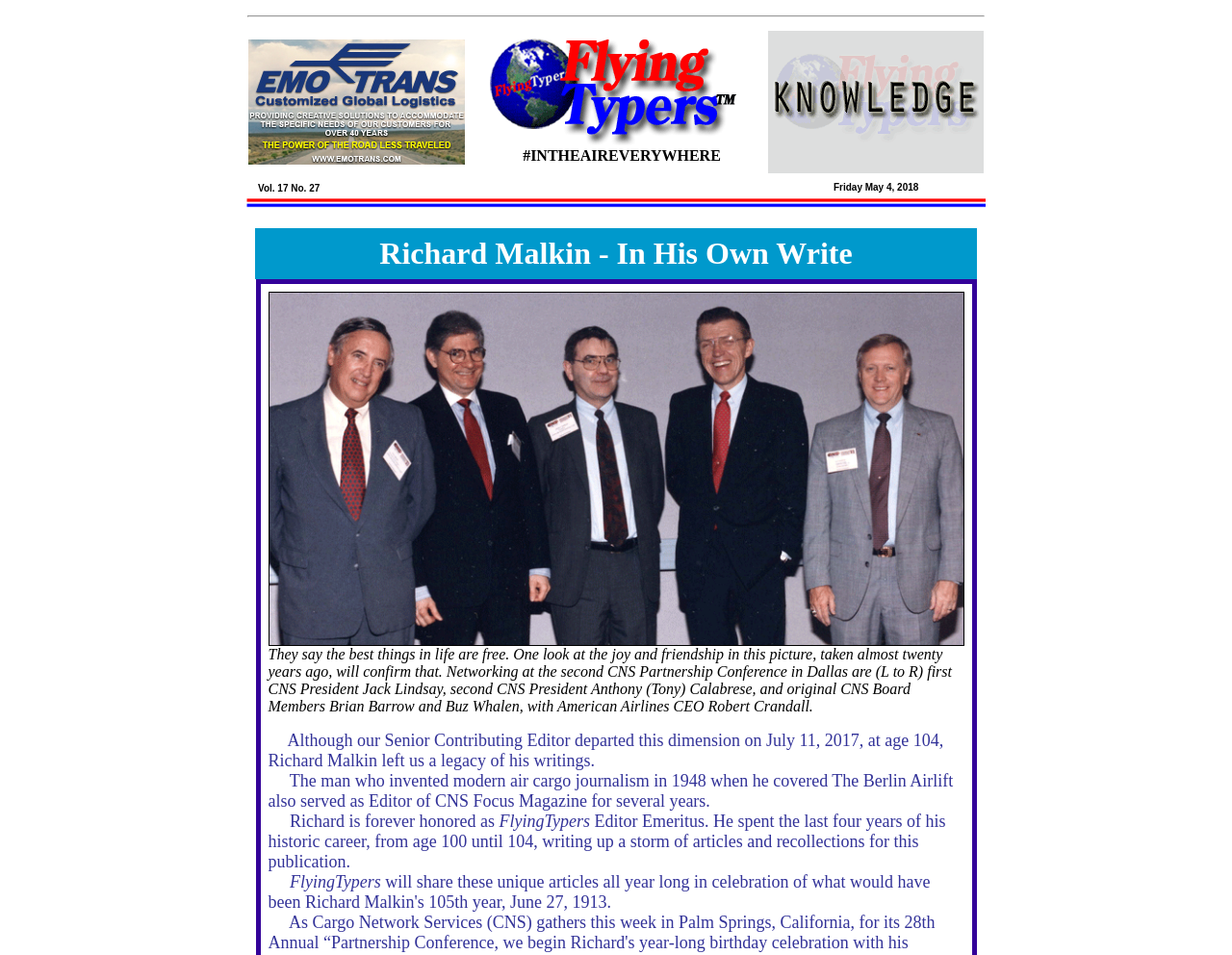Please answer the following question using a single word or phrase: How many columns are in the top table?

3